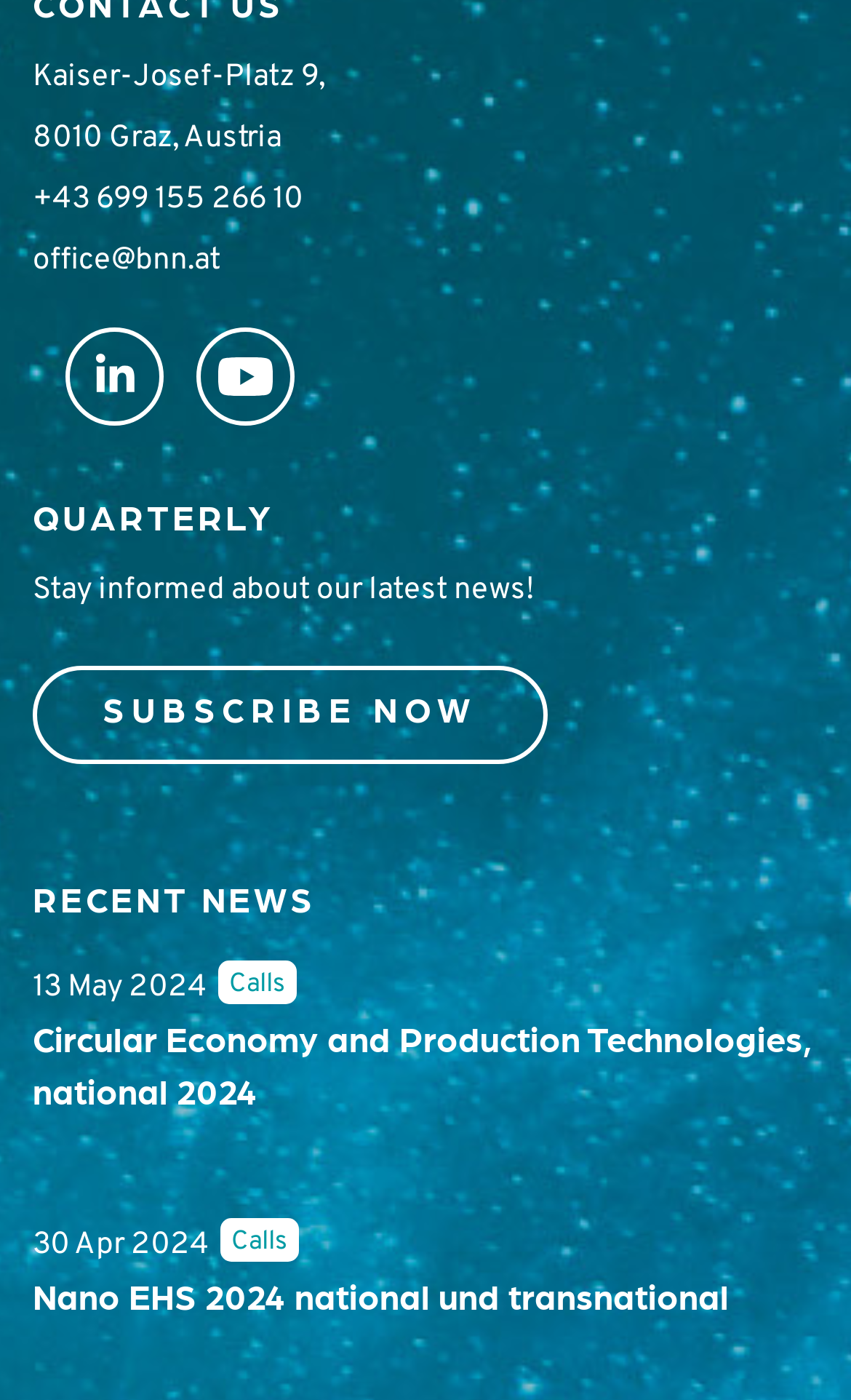Show the bounding box coordinates for the HTML element described as: "Subscribe now".

[0.038, 0.476, 0.643, 0.546]